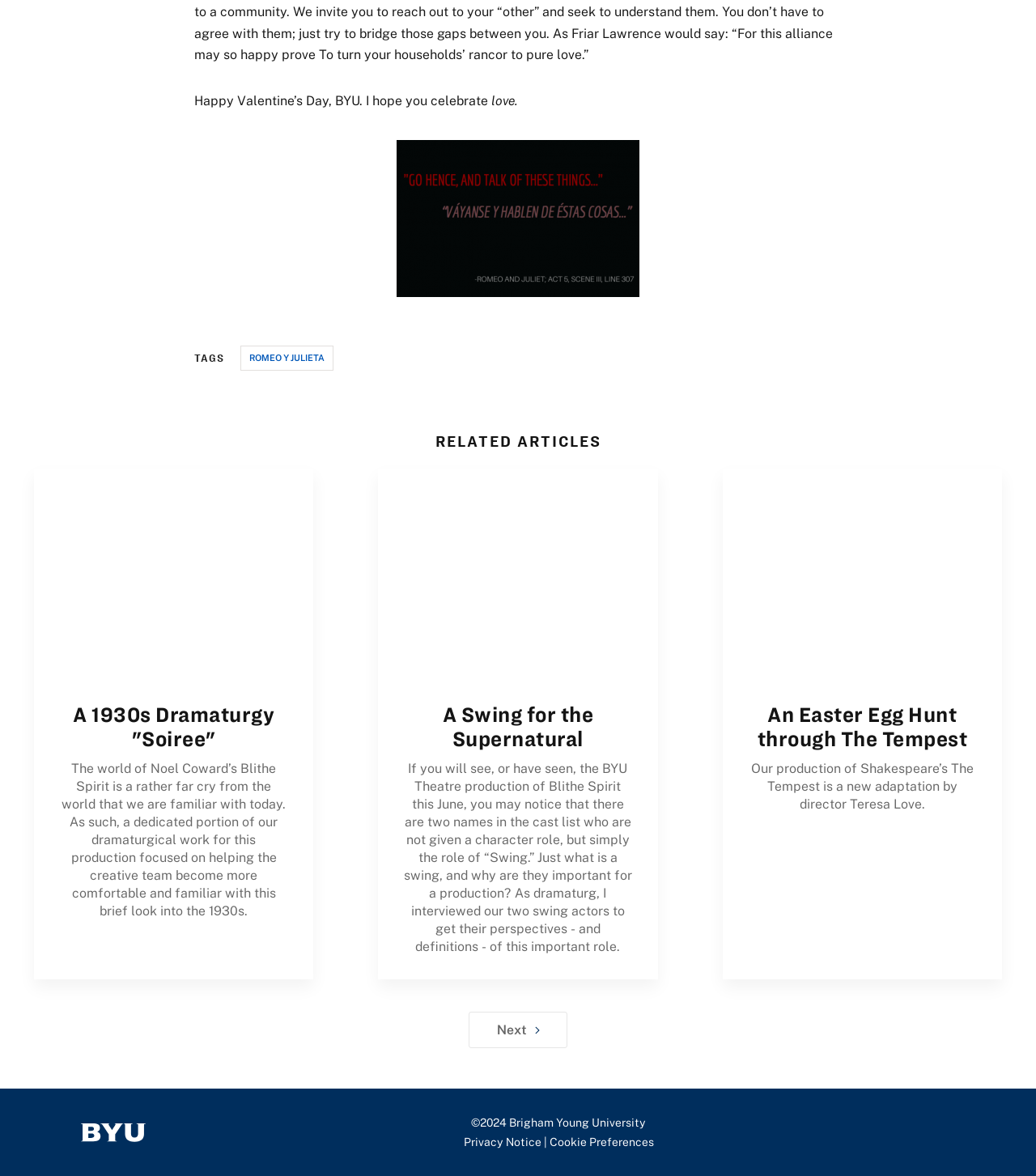Please answer the following question using a single word or phrase: 
What is the name of the university mentioned on the webpage?

Brigham Young University